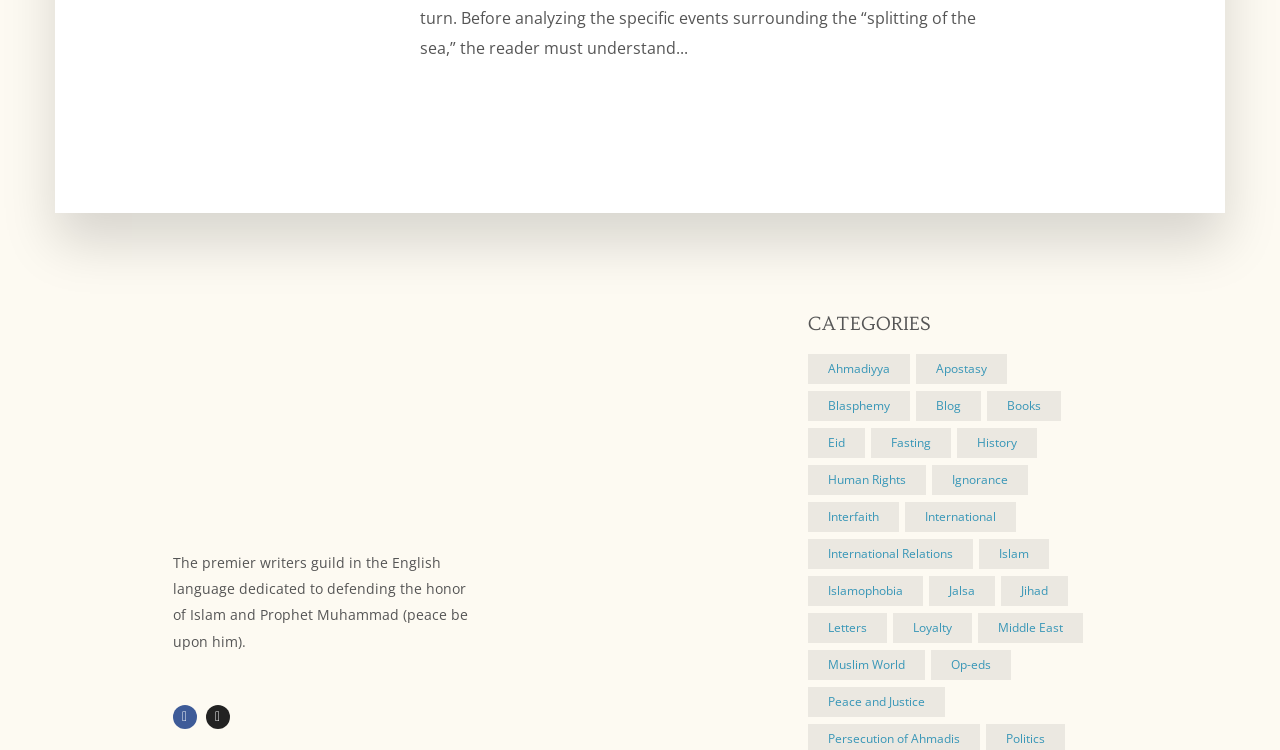Find and indicate the bounding box coordinates of the region you should select to follow the given instruction: "Browse articles under the category Ahmadiyya".

[0.631, 0.472, 0.711, 0.512]